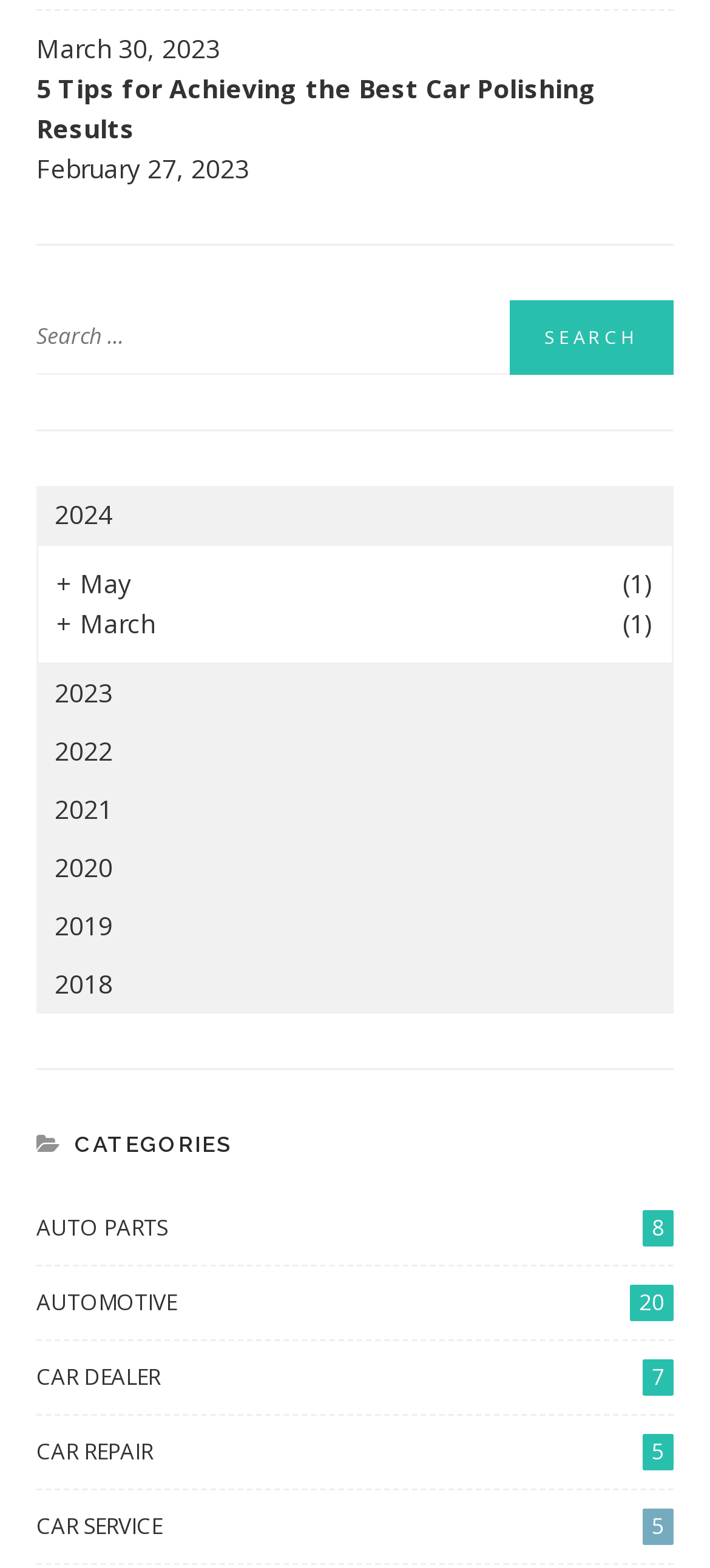Please identify the bounding box coordinates of the element I need to click to follow this instruction: "Search for something".

[0.051, 0.191, 0.949, 0.239]